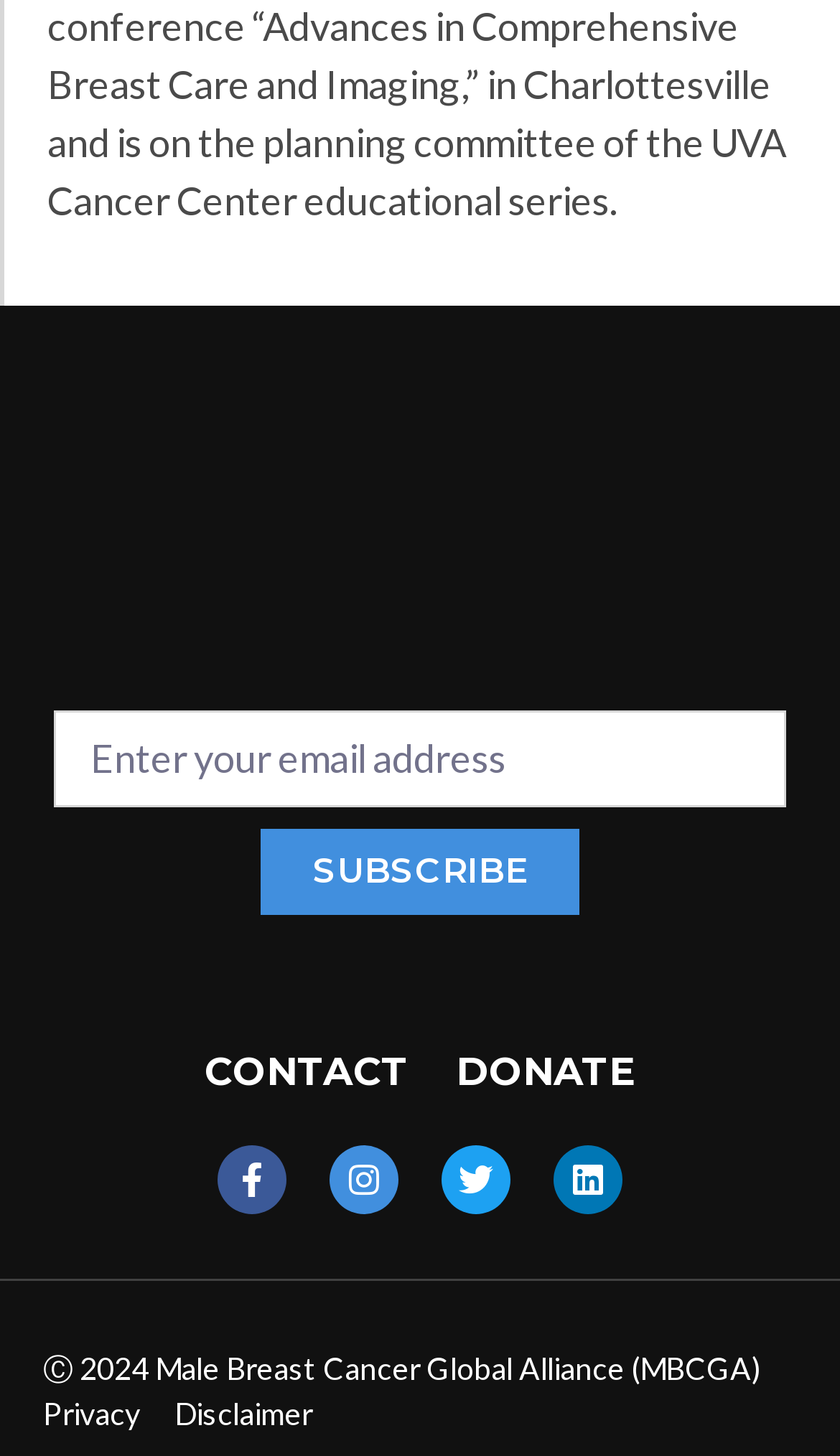Please find the bounding box coordinates of the clickable region needed to complete the following instruction: "Learn about the exhibition advantages". The bounding box coordinates must consist of four float numbers between 0 and 1, i.e., [left, top, right, bottom].

None